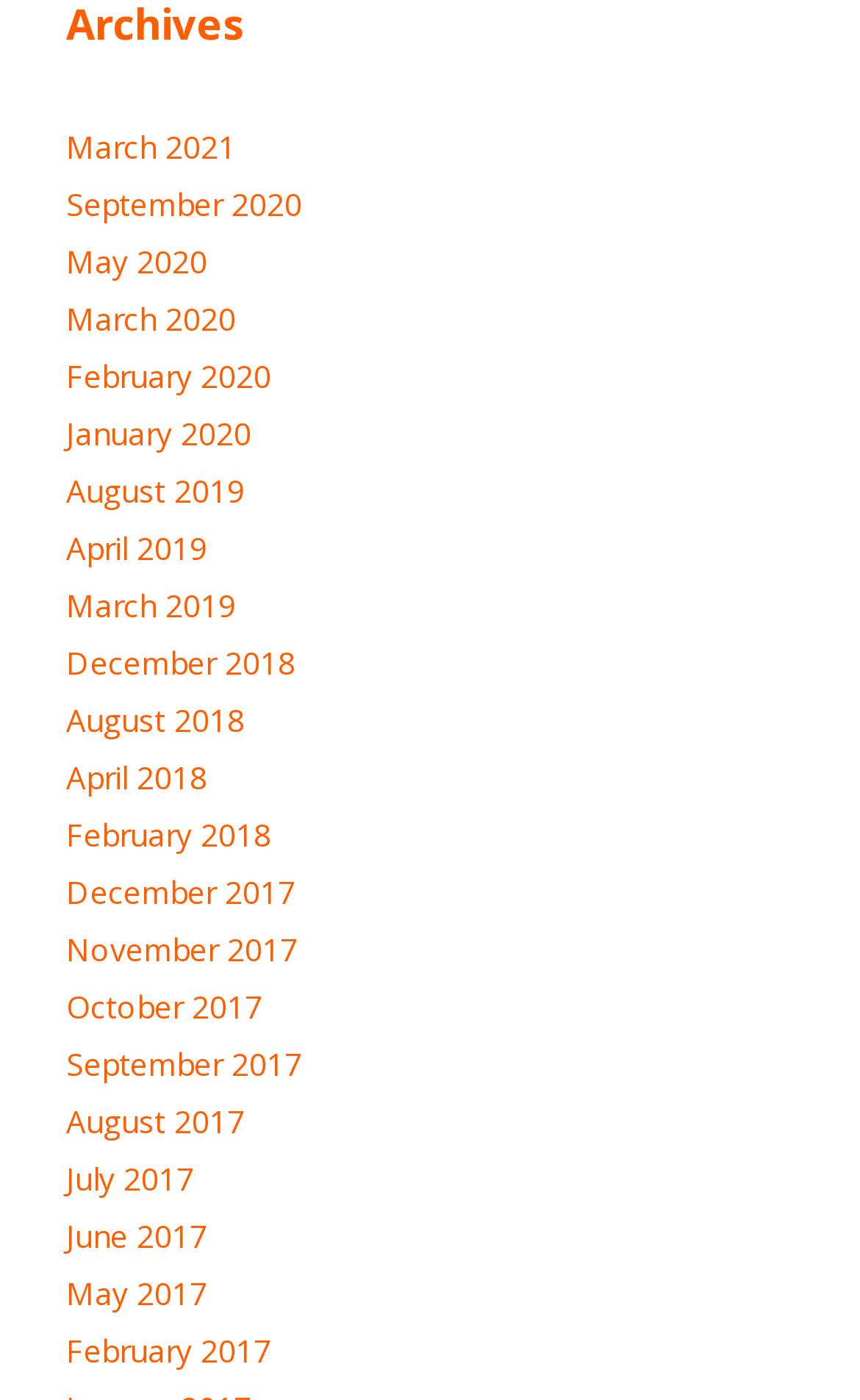Can you find the bounding box coordinates for the element that needs to be clicked to execute this instruction: "view September 2020"? The coordinates should be given as four float numbers between 0 and 1, i.e., [left, top, right, bottom].

[0.077, 0.131, 0.351, 0.16]